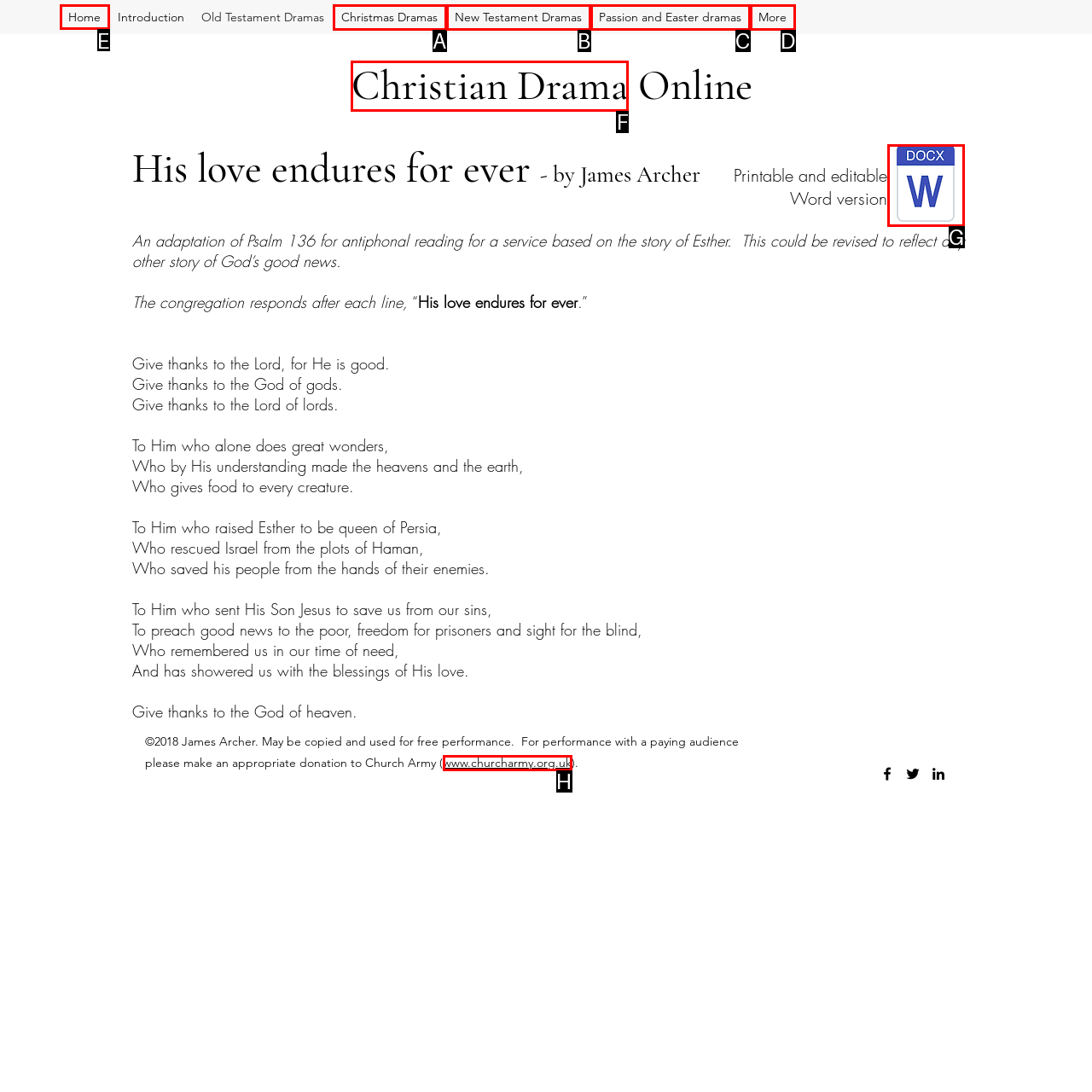Decide which HTML element to click to complete the task: Click on Home Provide the letter of the appropriate option.

E